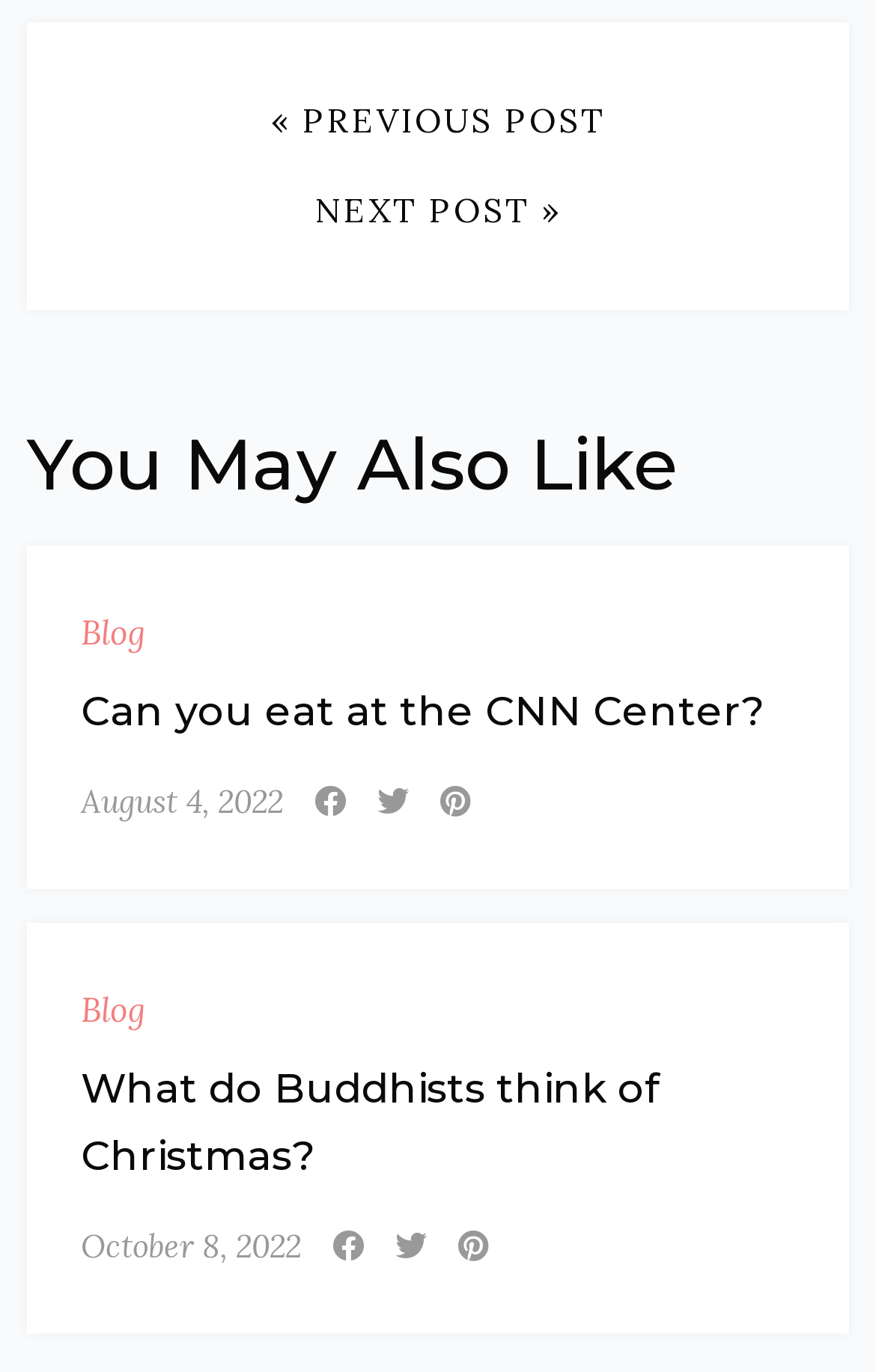Identify the bounding box coordinates of the clickable region necessary to fulfill the following instruction: "go to previous post". The bounding box coordinates should be four float numbers between 0 and 1, i.e., [left, top, right, bottom].

[0.092, 0.064, 0.908, 0.113]